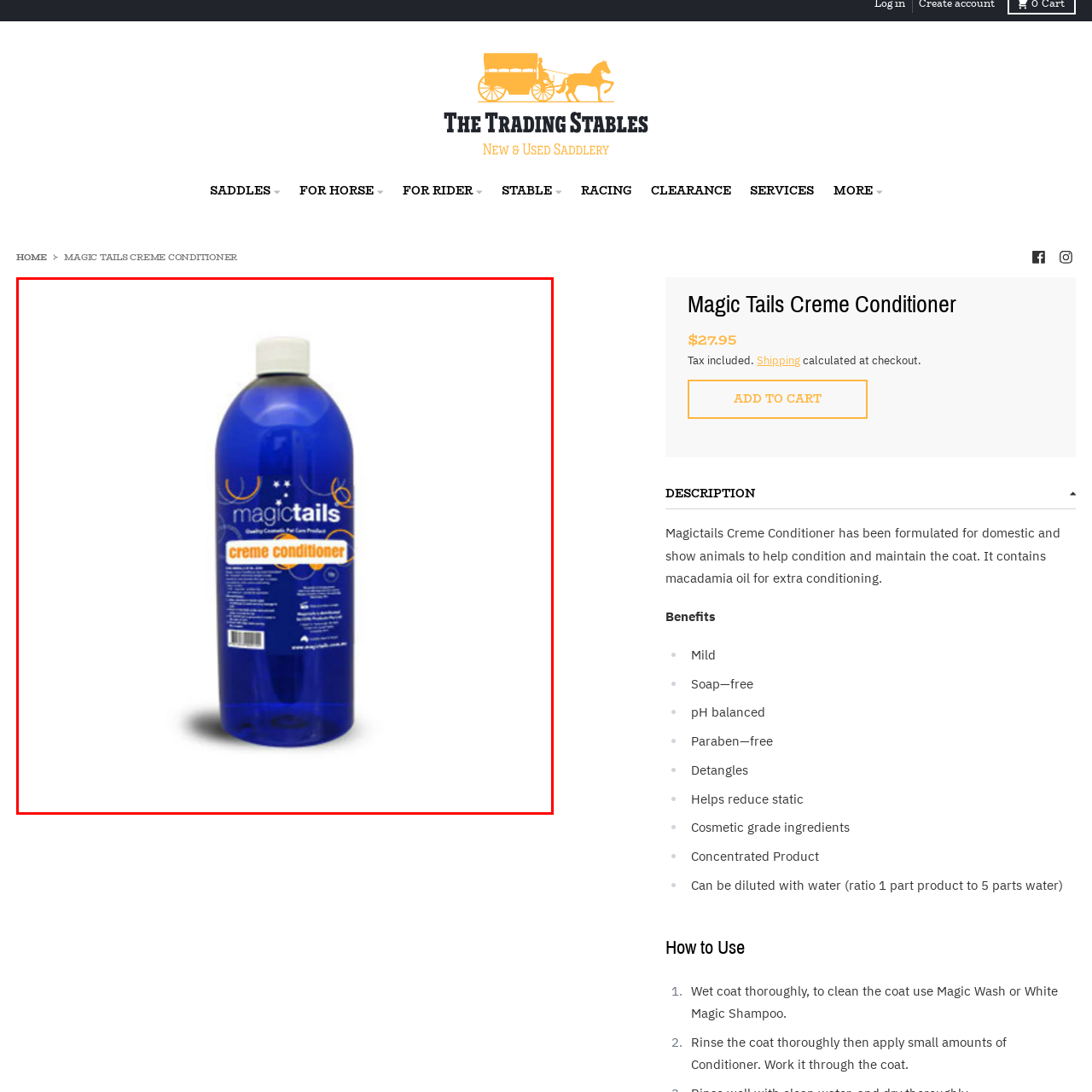Detail the visual elements present in the red-framed section of the image.

The image showcases a bottle of "Magic Tails Creme Conditioner," a specialized product designed for domestic and show animals. The bottle has a sleek, vibrant blue design, prominently featuring the brand name "magictails" in white lettering, accompanied by a tagline indicating its purpose as a quality conditioner for pet care. The label indicates that this creme conditioner is formulated to condition and maintain the coat of pets, highlighting its benefits such as being mild, soap-free, pH balanced, and paraben-free. The conditioner is concentrated and can be diluted for use, making it an effective and versatile choice for pet owners looking to keep their animals’ coats healthy and manageable.